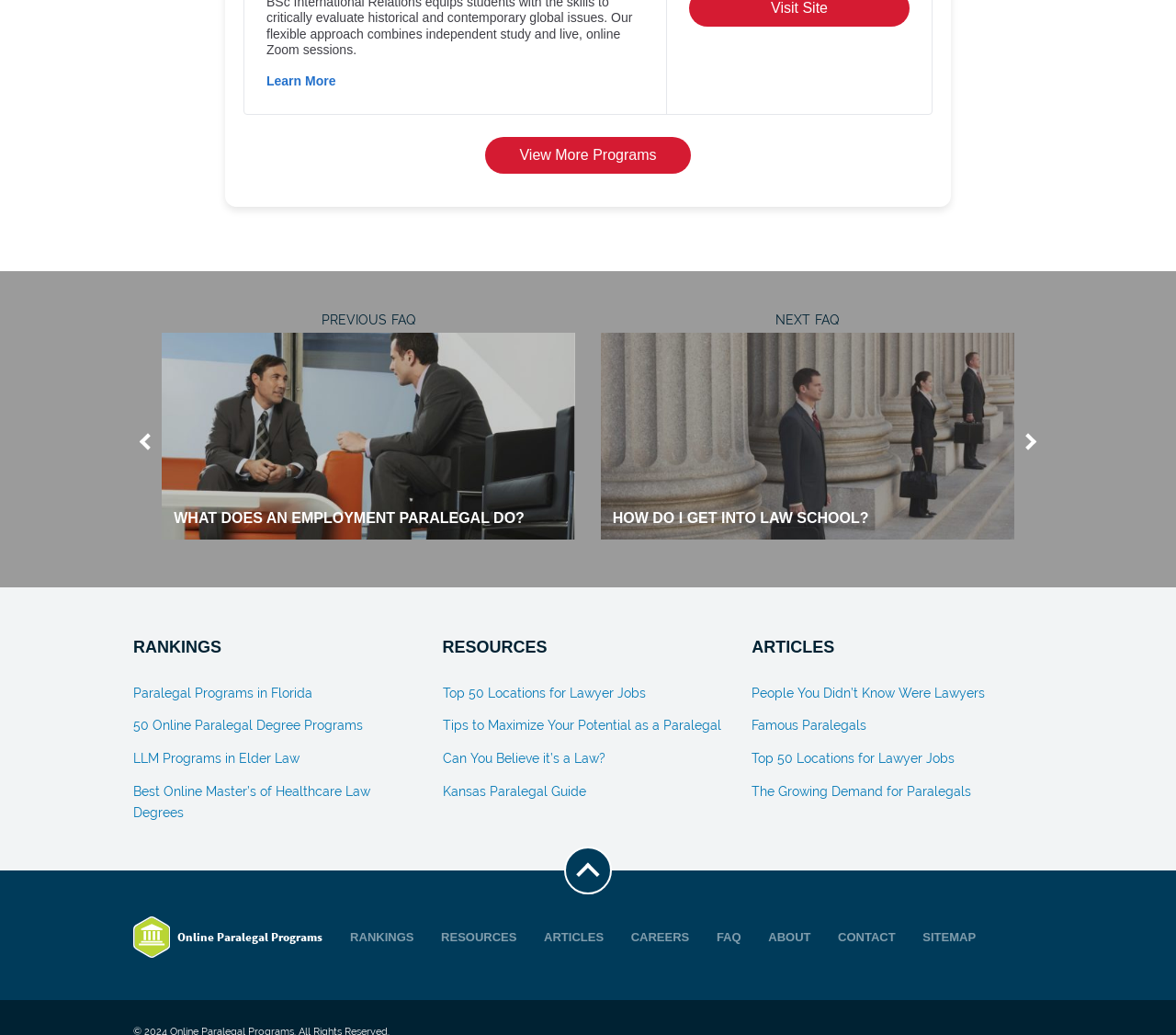What is the purpose of the 'BACK TO TOP' link?
Answer the question with a detailed and thorough explanation.

The 'BACK TO TOP' link is a navigation element that allows users to quickly return to the top of the webpage. Its purpose is to provide an easy way for users to navigate back to the top of the page, especially after scrolling down to read content.